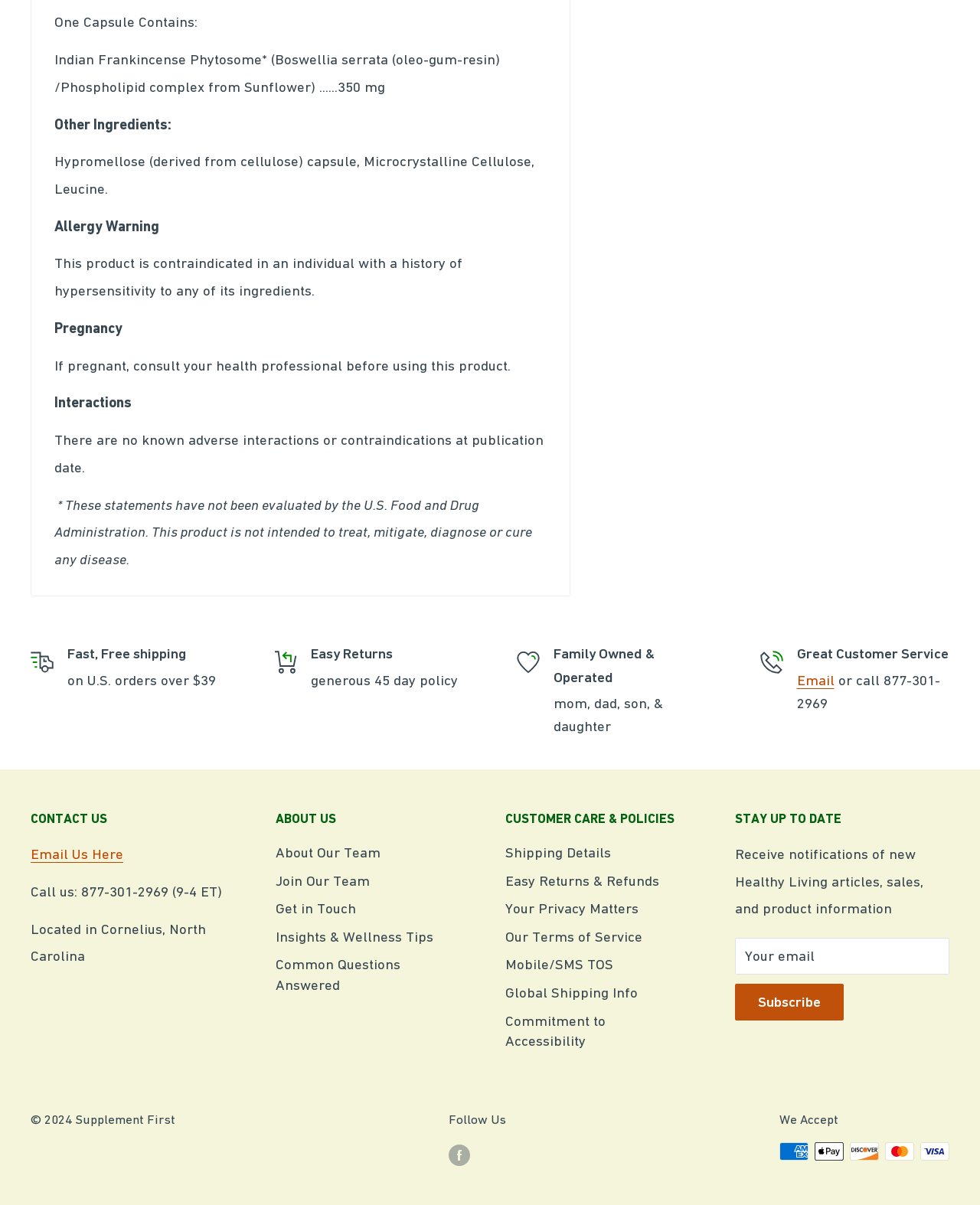Provide the bounding box coordinates of the HTML element this sentence describes: "Our Terms of Service". The bounding box coordinates consist of four float numbers between 0 and 1, i.e., [left, top, right, bottom].

[0.516, 0.766, 0.695, 0.789]